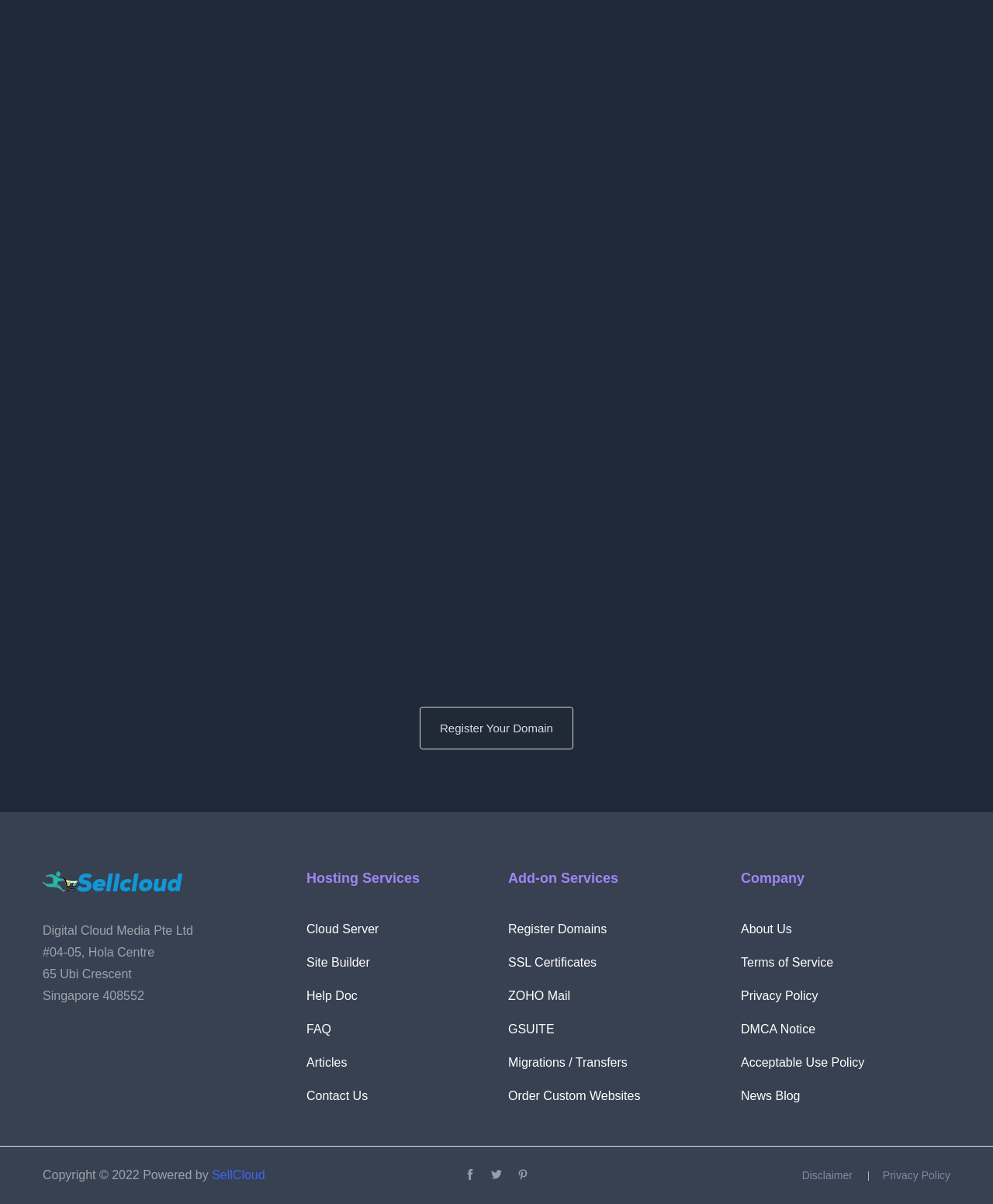Find the bounding box coordinates of the element to click in order to complete the given instruction: "View cloud server options."

[0.309, 0.765, 0.382, 0.778]